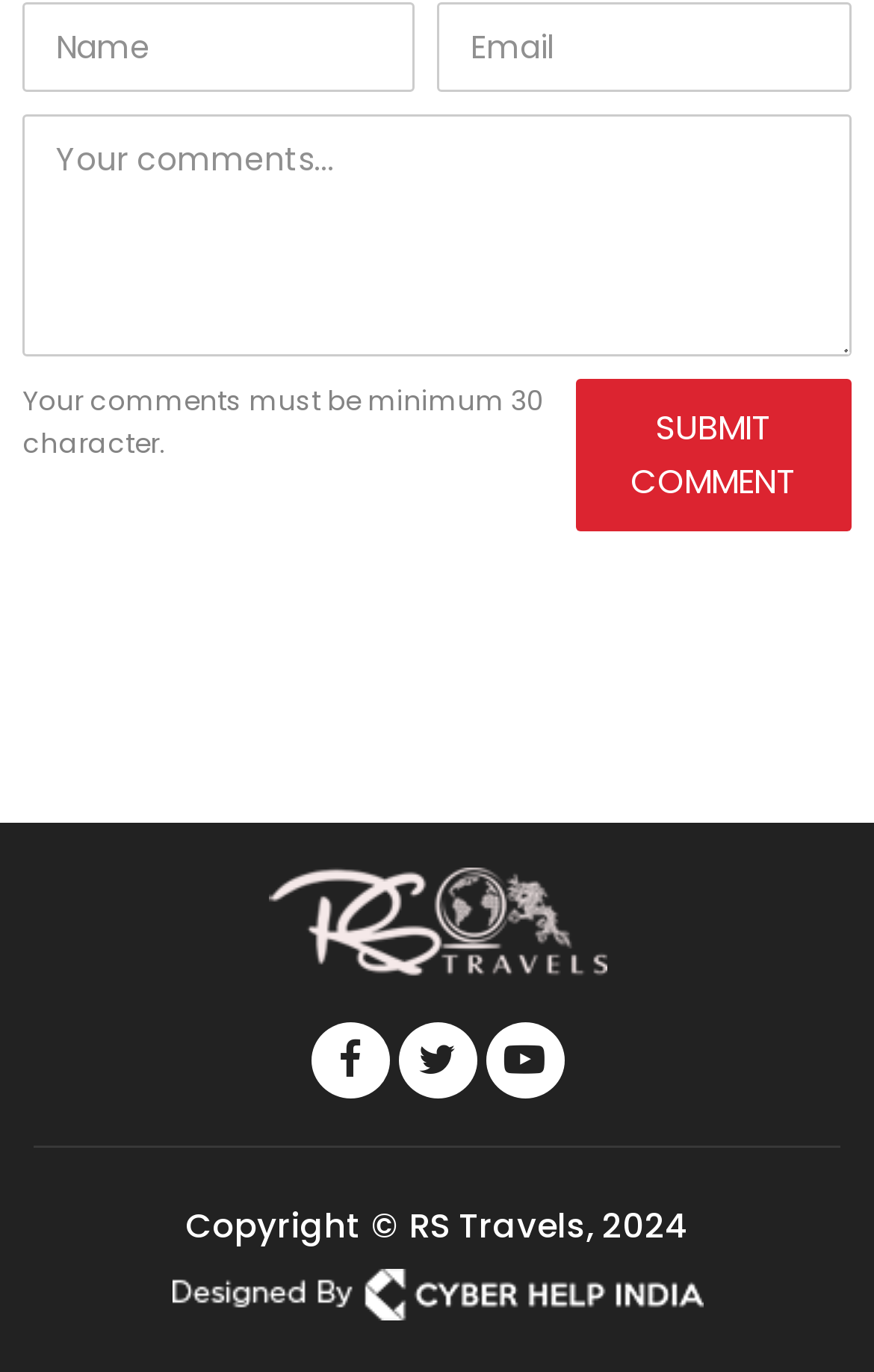Return the bounding box coordinates of the UI element that corresponds to this description: "name="guest_name" placeholder="Name"". The coordinates must be given as four float numbers in the range of 0 and 1, [left, top, right, bottom].

[0.026, 0.001, 0.474, 0.066]